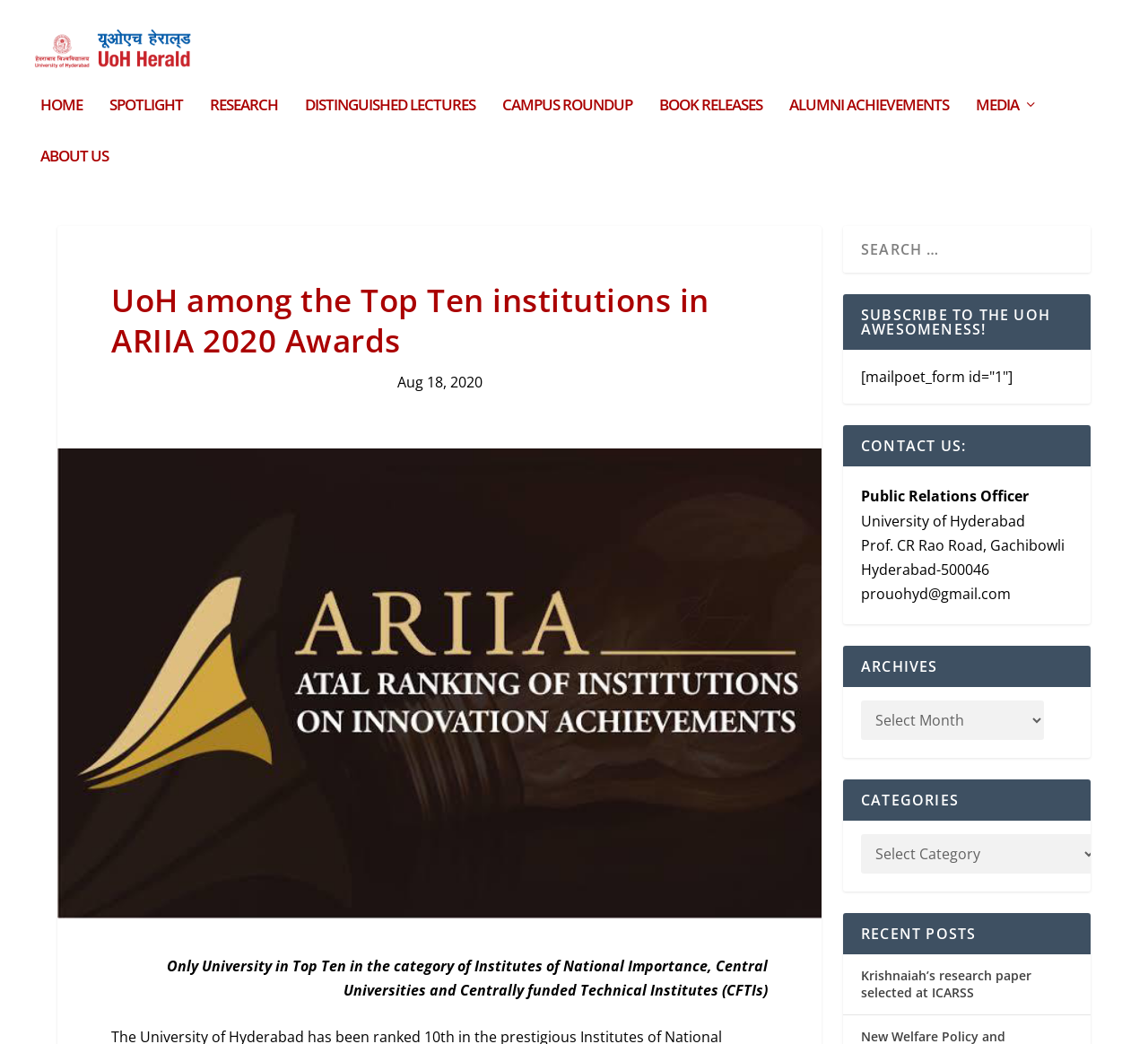Find the bounding box coordinates of the element's region that should be clicked in order to follow the given instruction: "Select French language". The coordinates should consist of four float numbers between 0 and 1, i.e., [left, top, right, bottom].

None